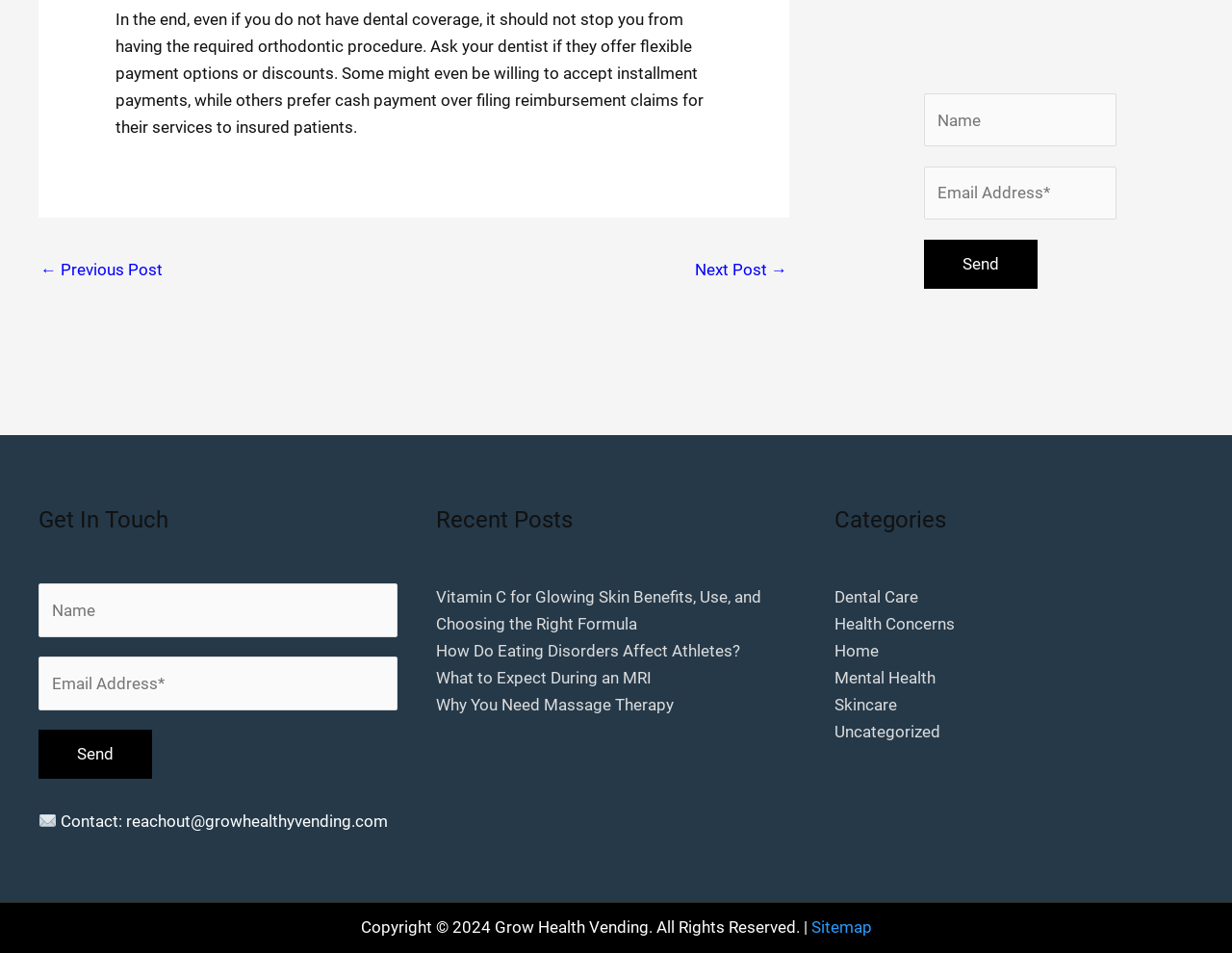From the image, can you give a detailed response to the question below:
How can I contact the website owner?

There are two contact forms on the webpage, one on the top right and another at the bottom left. Both forms have fields for name and email address. Additionally, there is an email address 'reachout@growhealthyvending.com' provided at the bottom left.